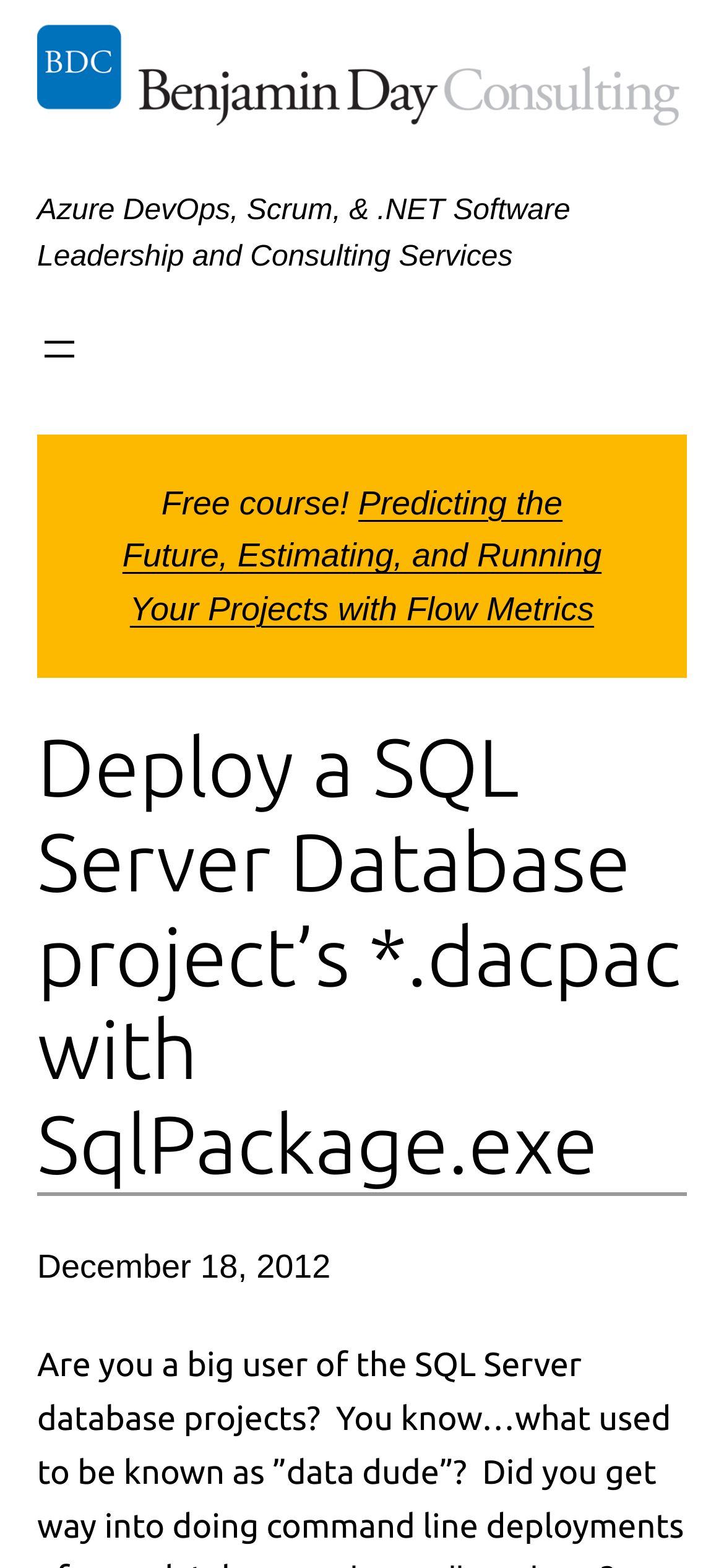What is the topic of the article?
Look at the image and answer the question using a single word or phrase.

Deploying SQL Server Database project